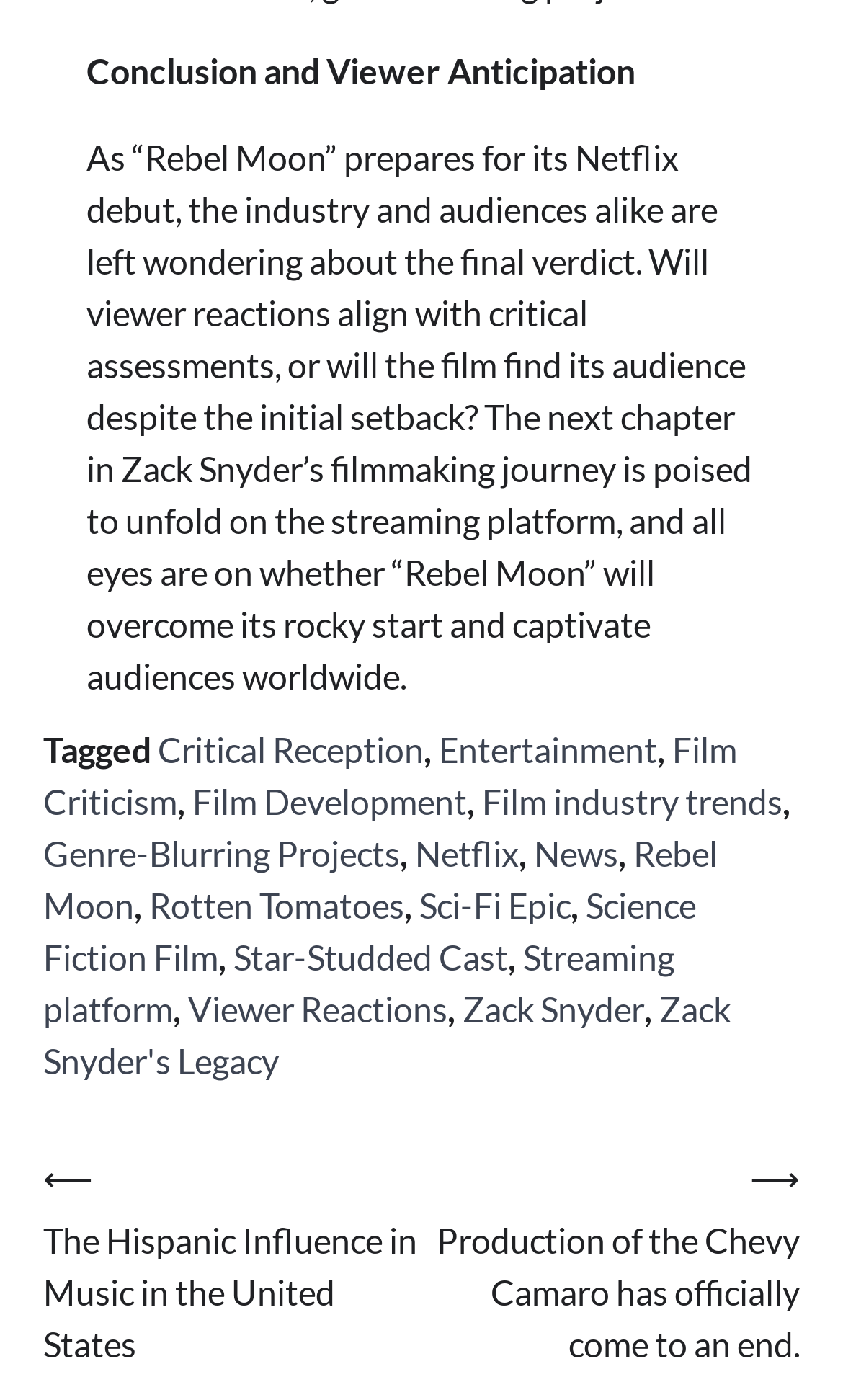What is the title of the previous post? Examine the screenshot and reply using just one word or a brief phrase.

The Hispanic Influence in Music in the United States